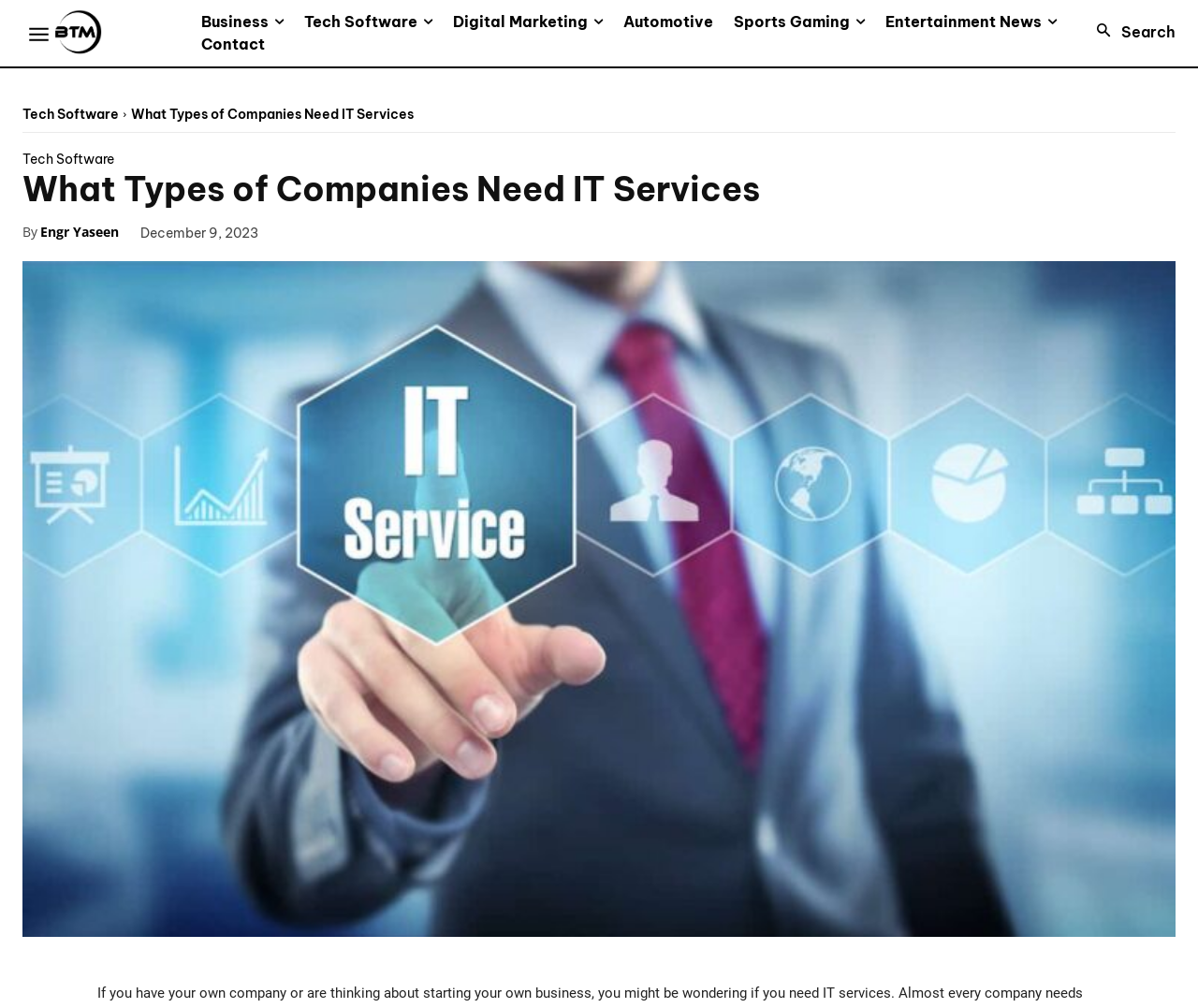Indicate the bounding box coordinates of the clickable region to achieve the following instruction: "Read the article by Engr Yaseen."

[0.034, 0.217, 0.099, 0.244]